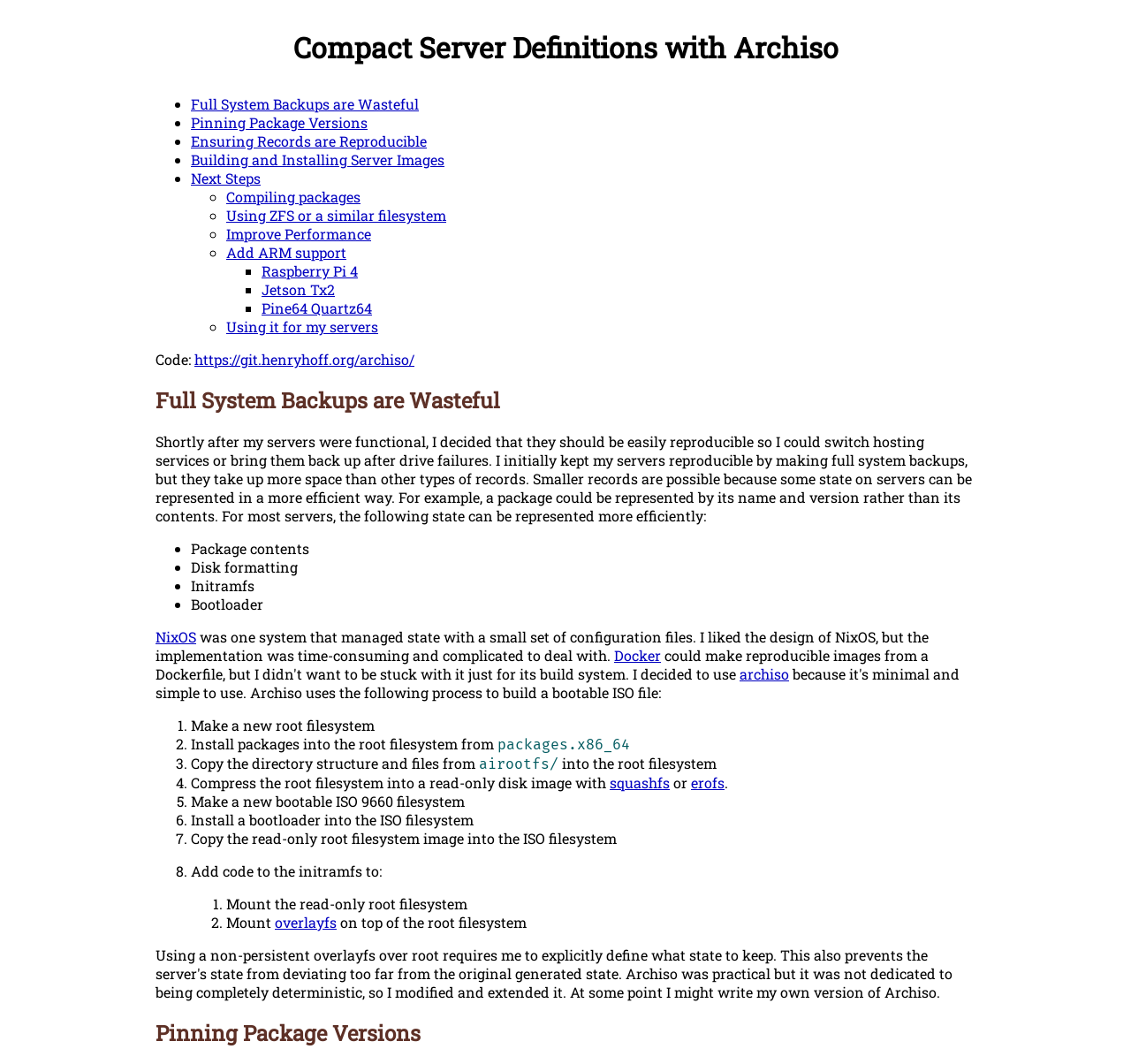Highlight the bounding box coordinates of the element that should be clicked to carry out the following instruction: "Learn about 'Pinning Package Versions'". The coordinates must be given as four float numbers ranging from 0 to 1, i.e., [left, top, right, bottom].

[0.169, 0.106, 0.325, 0.124]